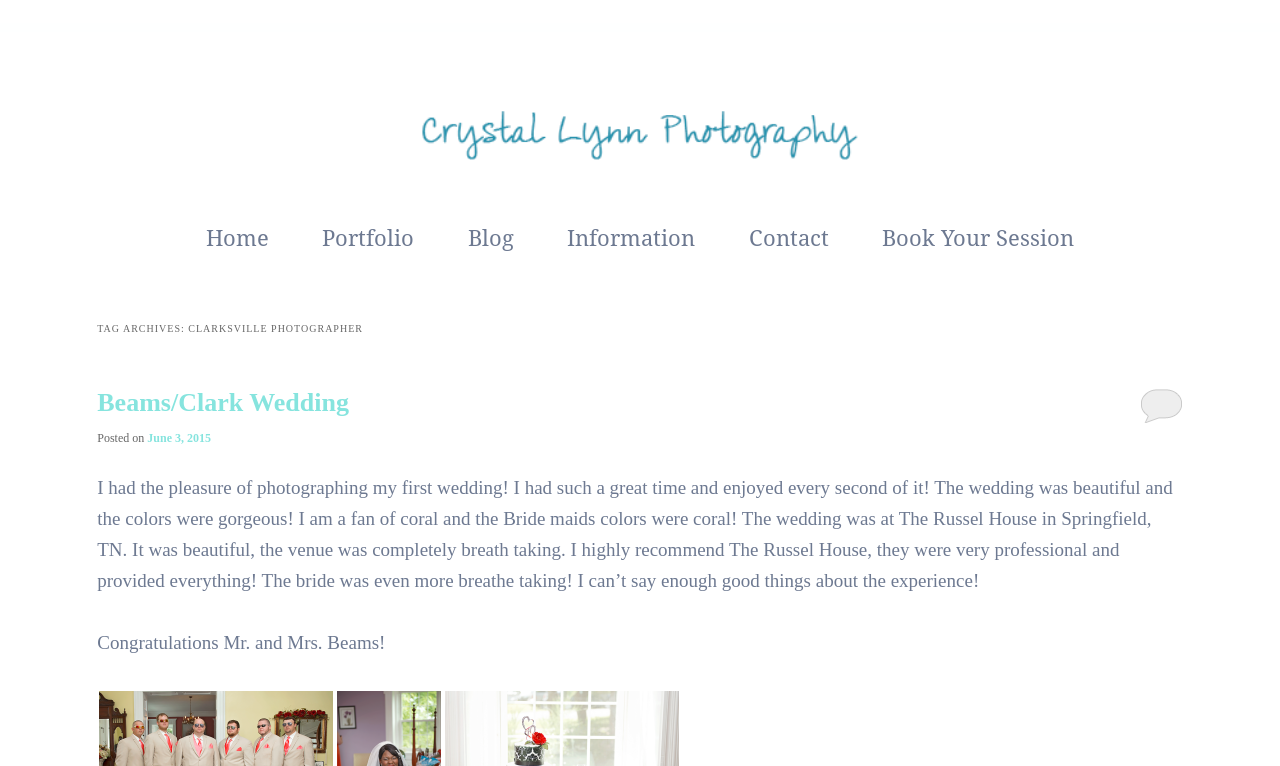Determine the bounding box coordinates for the clickable element to execute this instruction: "Visit TNT Activation on Roku". Provide the coordinates as four float numbers between 0 and 1, i.e., [left, top, right, bottom].

None